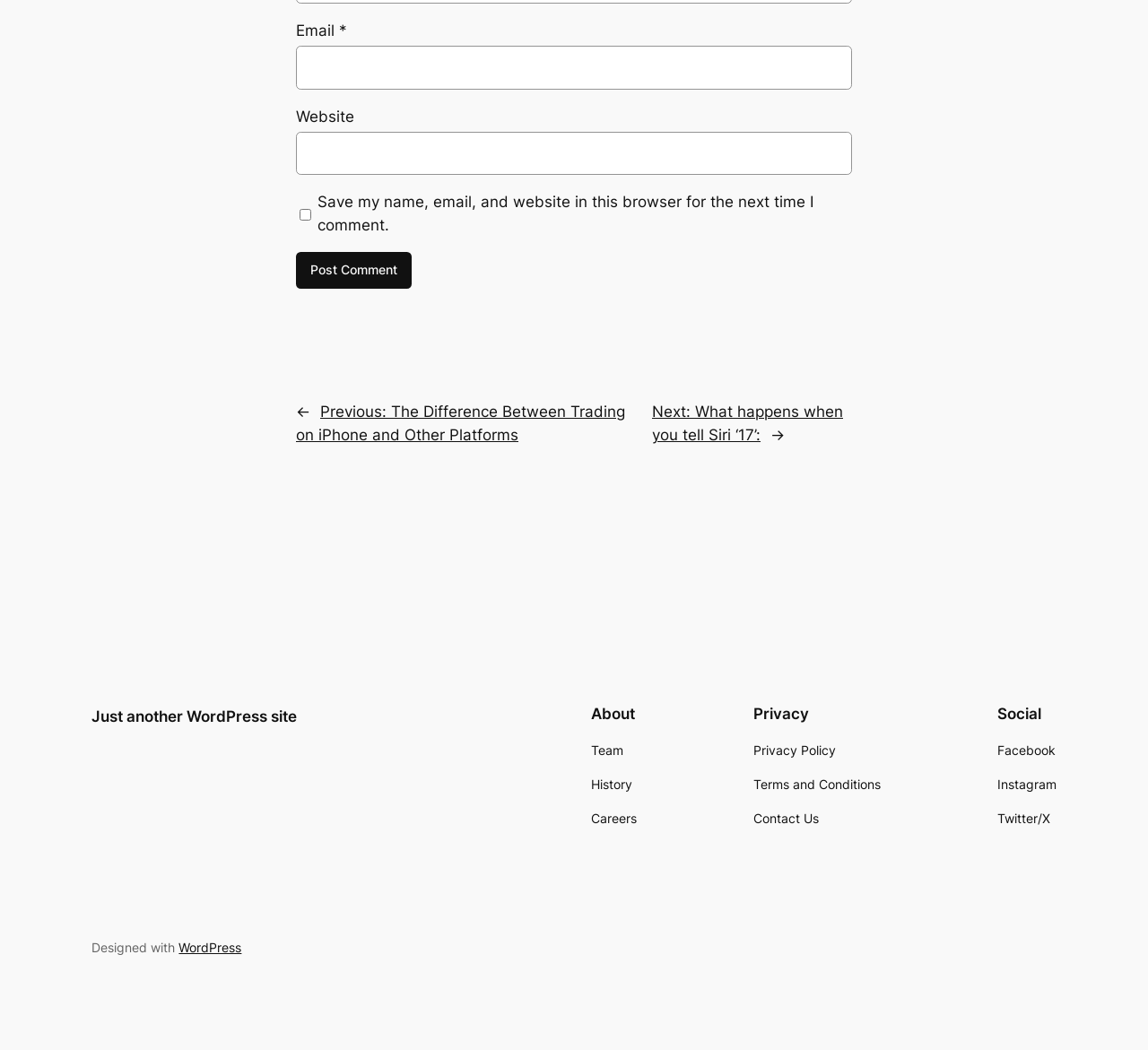Locate the UI element described by WordPress and provide its bounding box coordinates. Use the format (top-left x, top-left y, bottom-right x, bottom-right y) with all values as floating point numbers between 0 and 1.

[0.156, 0.895, 0.21, 0.91]